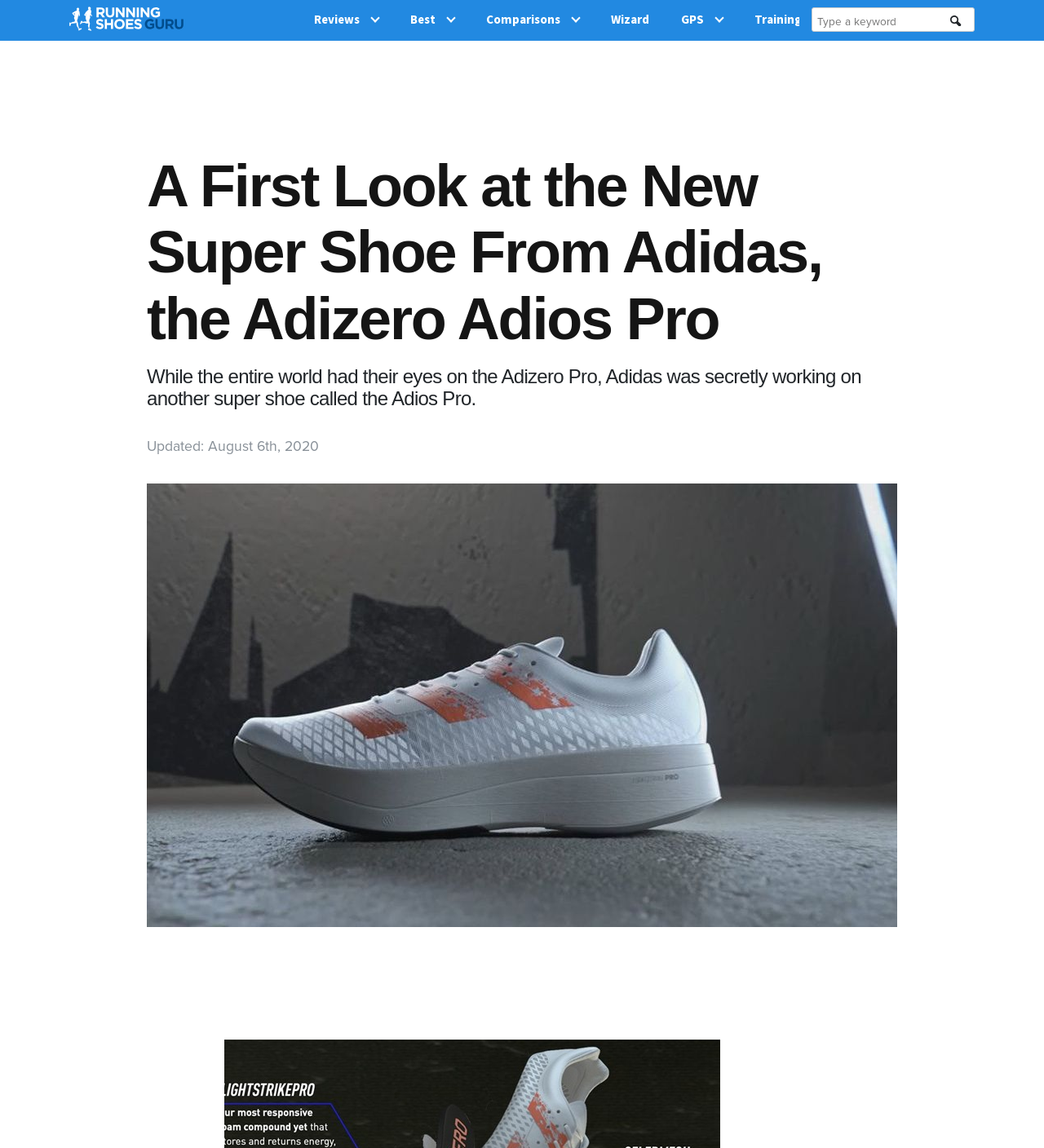Locate the bounding box coordinates of the clickable area needed to fulfill the instruction: "Visit the Reviews page".

[0.289, 0.0, 0.382, 0.036]